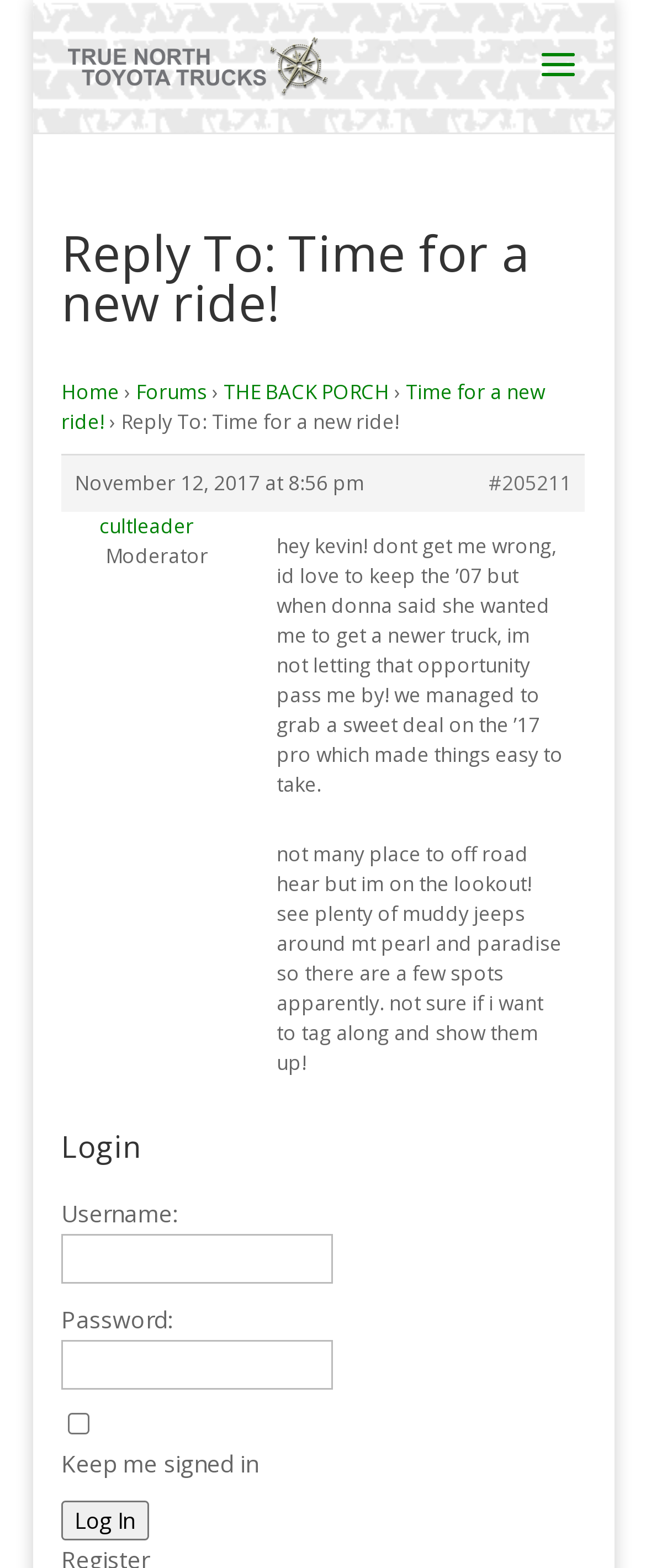Find the bounding box coordinates corresponding to the UI element with the description: "Log In". The coordinates should be formatted as [left, top, right, bottom], with values as floats between 0 and 1.

[0.095, 0.957, 0.231, 0.983]